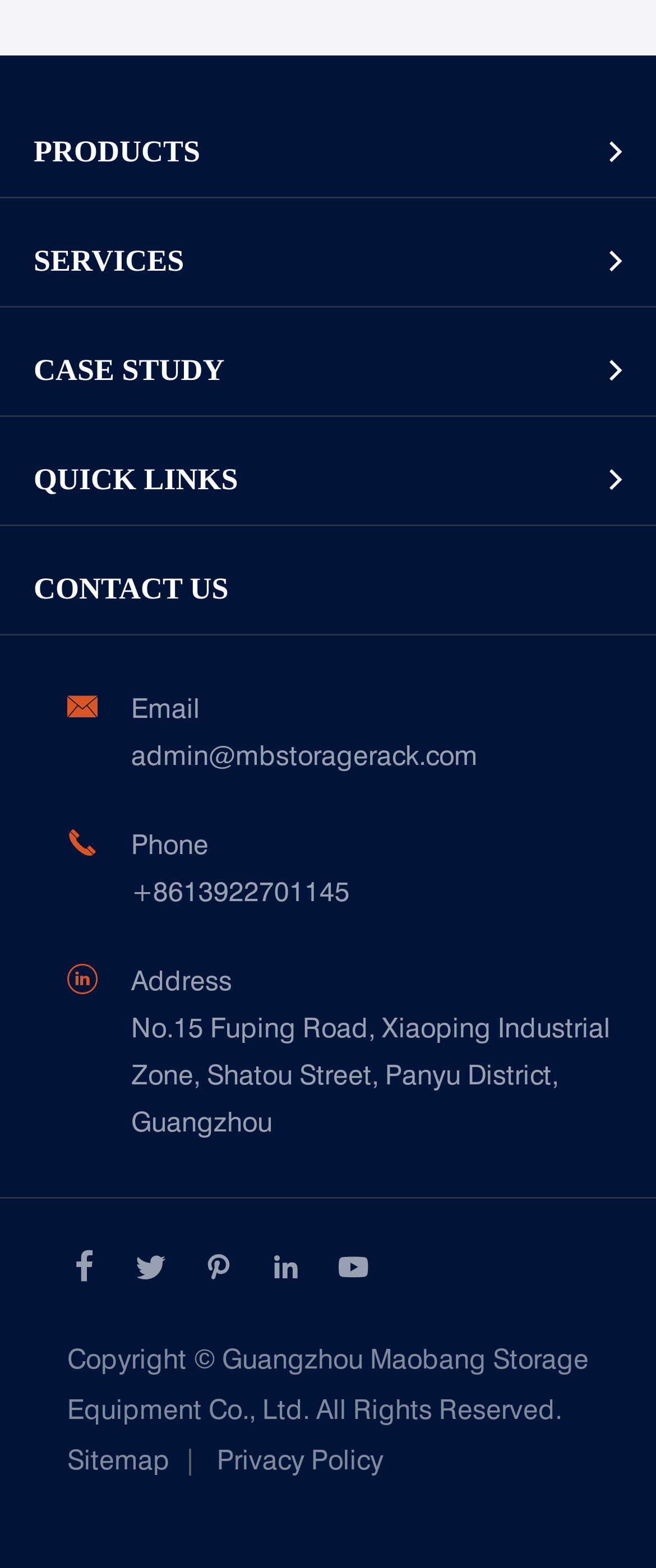Could you locate the bounding box coordinates for the section that should be clicked to accomplish this task: "Click on PRODUCTS".

[0.0, 0.068, 0.872, 0.127]